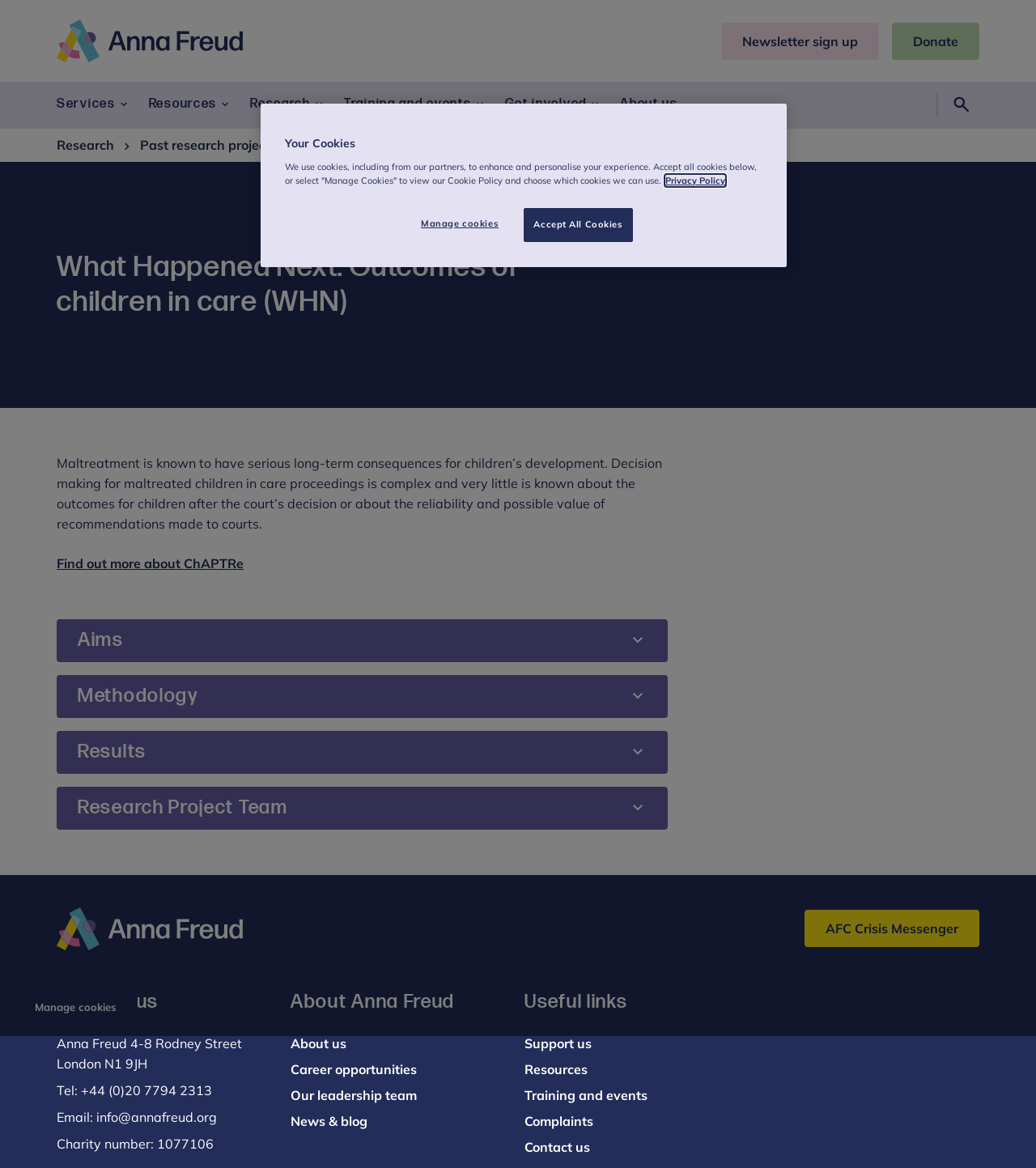Extract the top-level heading from the webpage and provide its text.

What Happened Next: Outcomes of children in care (WHN)